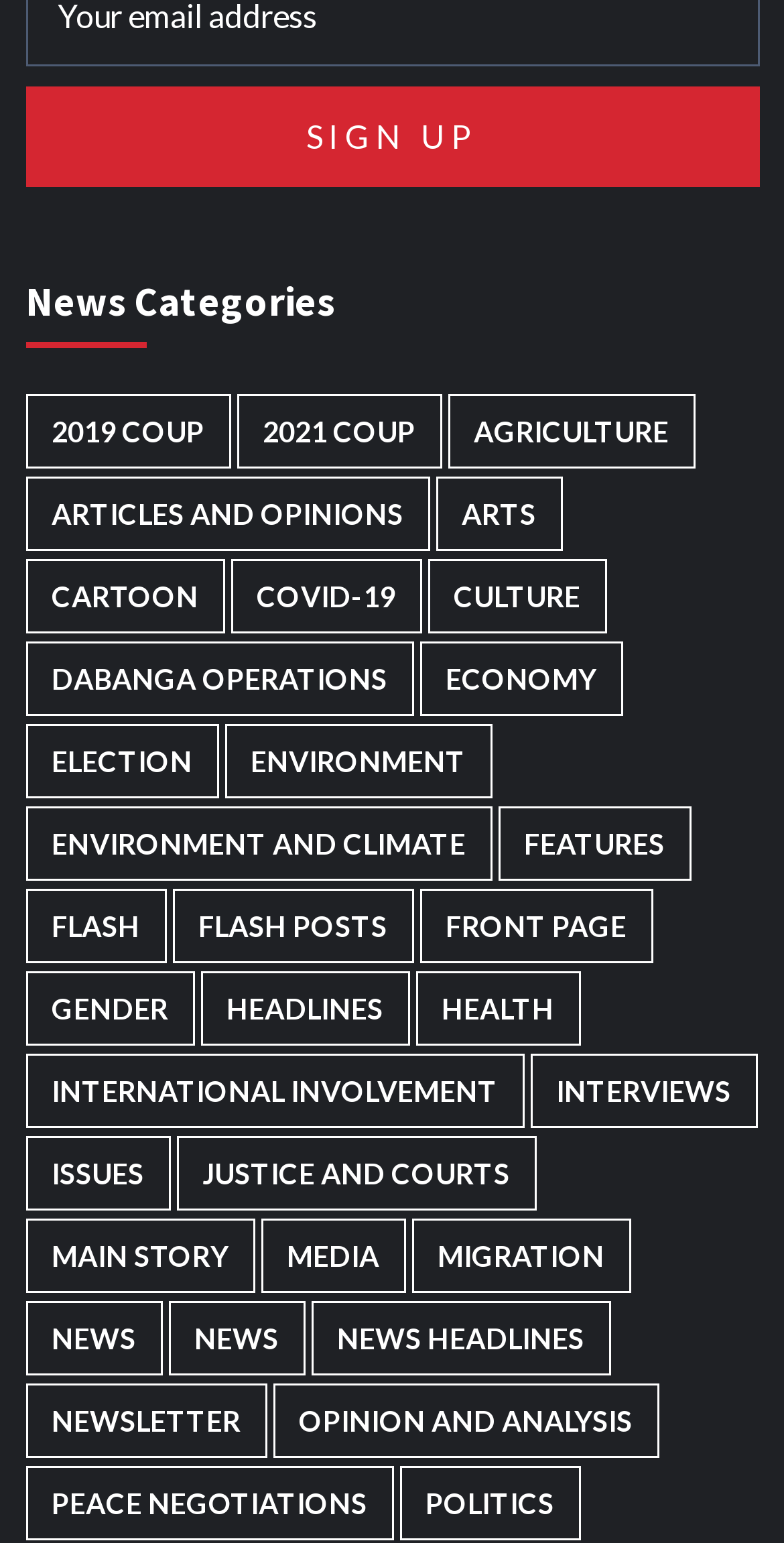Find the bounding box coordinates of the area to click in order to follow the instruction: "Explore economy news".

[0.535, 0.416, 0.794, 0.464]